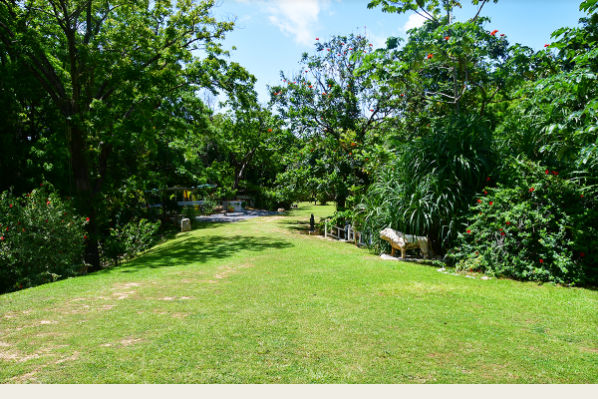What is the purpose of the seating area in the background?
Please use the visual content to give a single word or phrase answer.

Relaxation and enjoyment